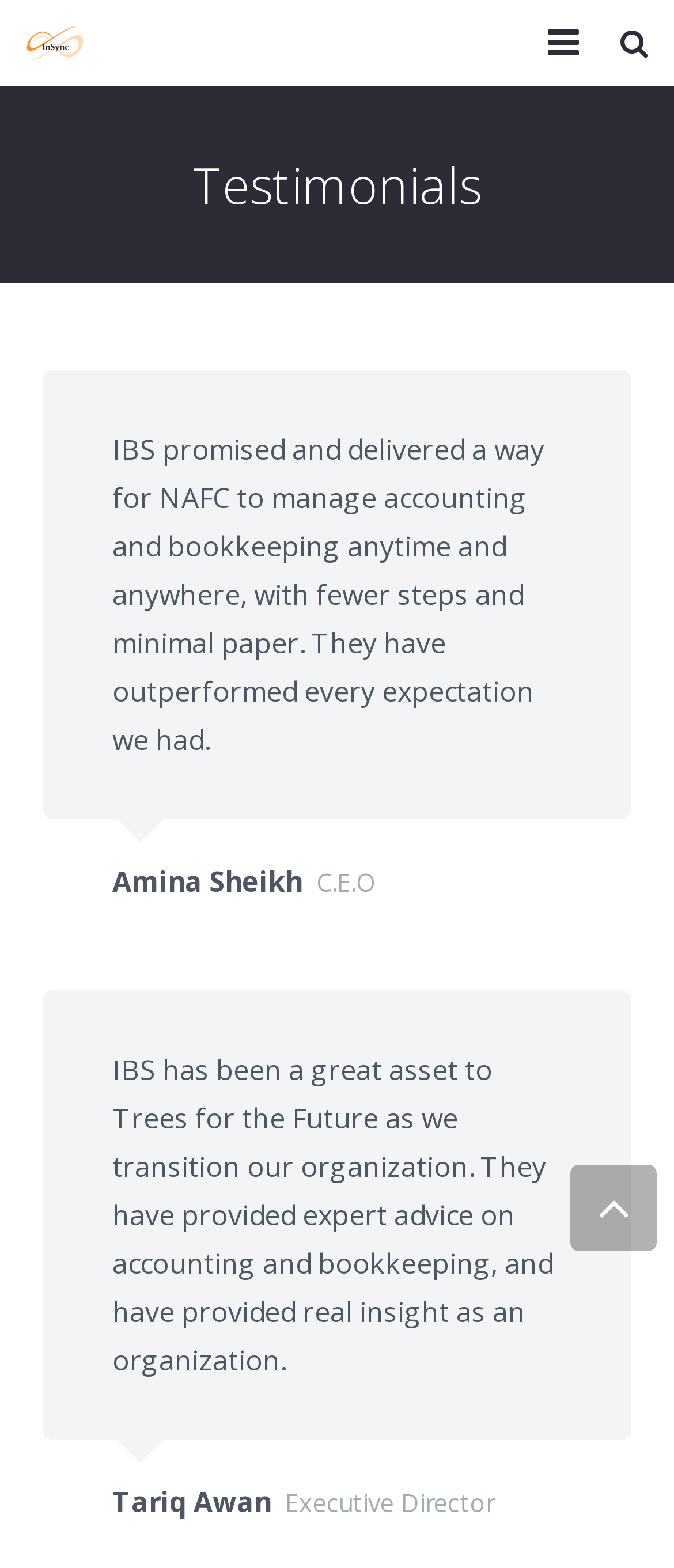Give a concise answer of one word or phrase to the question: 
What is the company name mentioned in the first testimonial?

NAFC